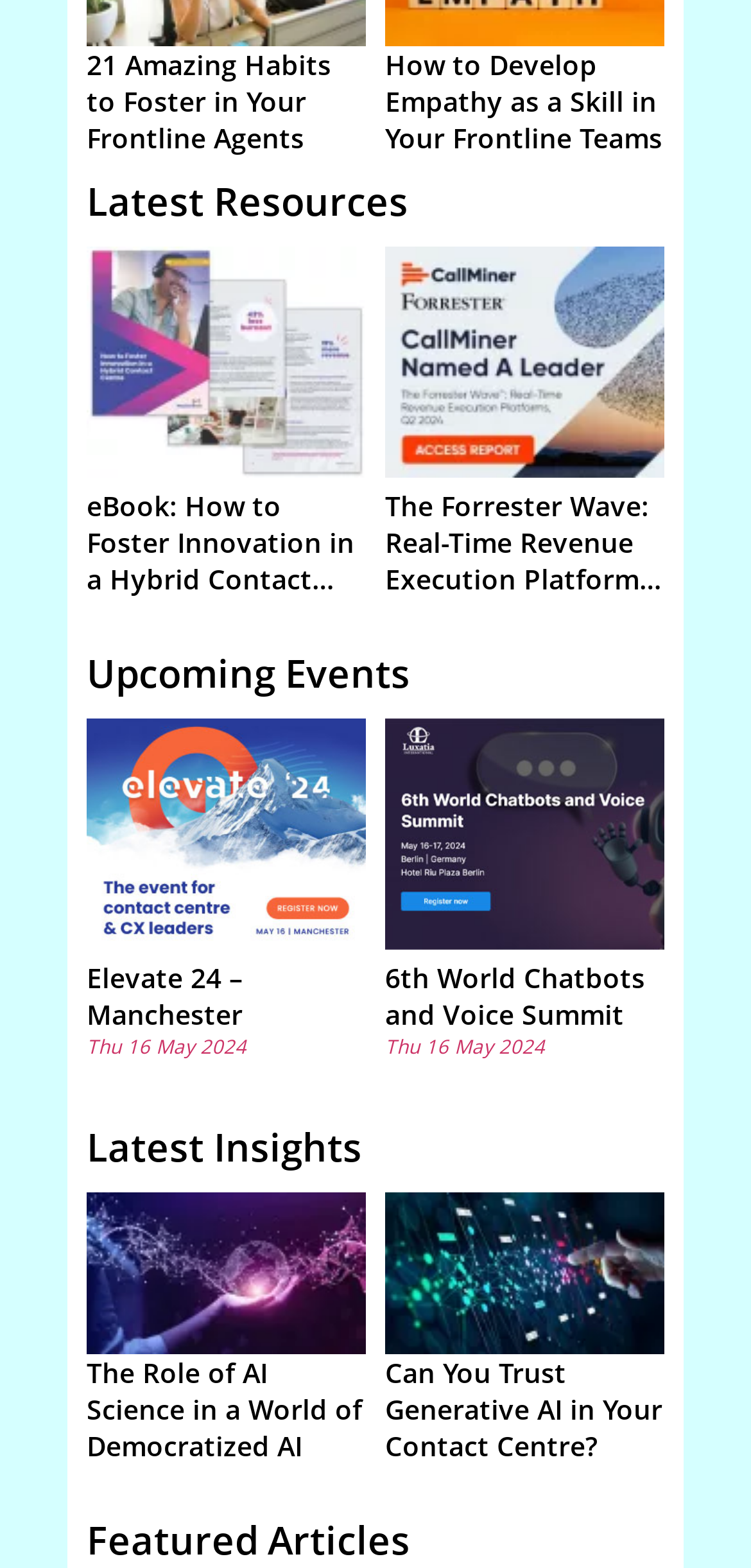Please identify the coordinates of the bounding box that should be clicked to fulfill this instruction: "Explore Latest Resources".

[0.115, 0.112, 0.544, 0.145]